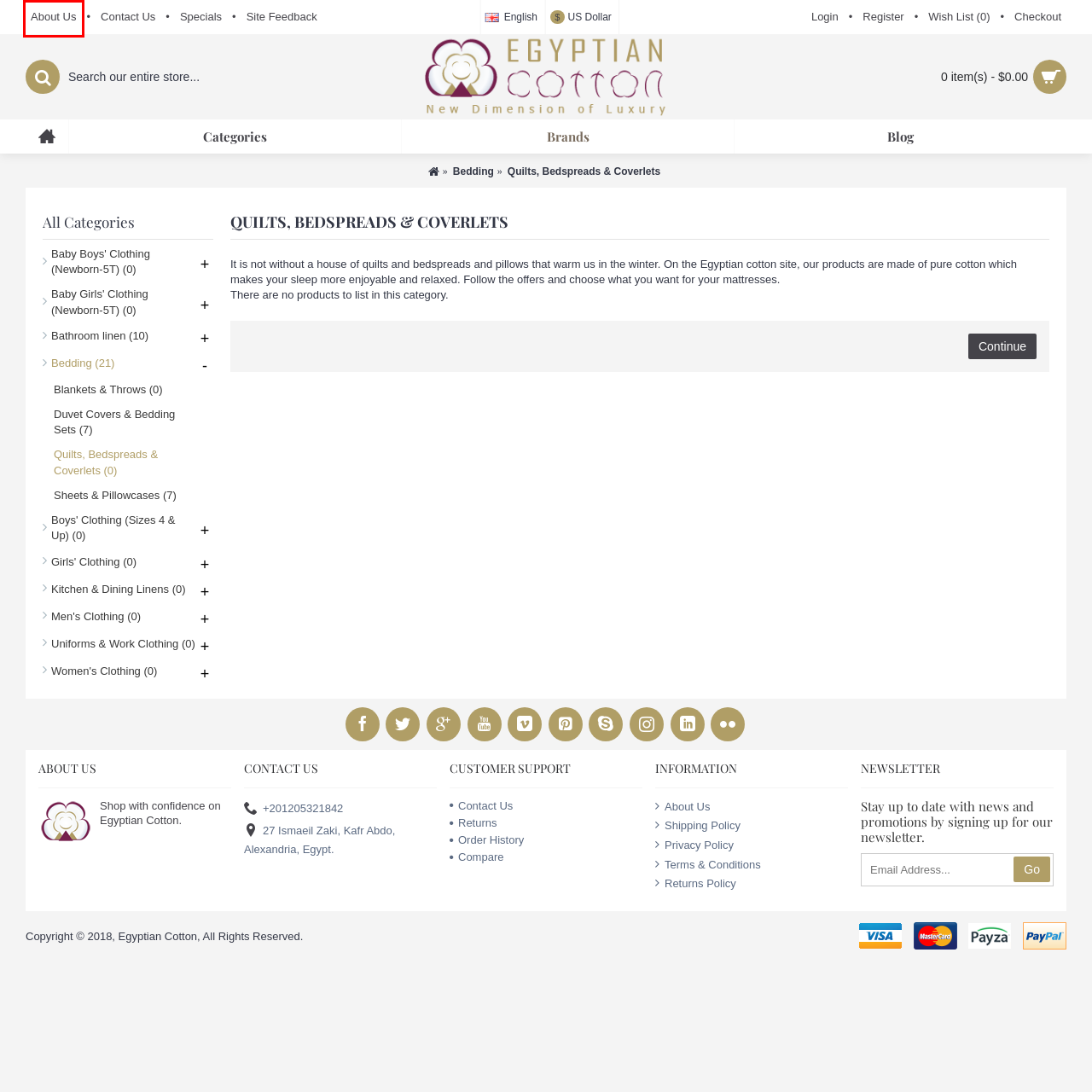Provided is a screenshot of a webpage with a red bounding box around an element. Select the most accurate webpage description for the page that appears after clicking the highlighted element. Here are the candidates:
A. Kitchen & Dining Linens
B. Privacy Policy
C. Boys' Clothing (Sizes 4 & Up)
D. Product Comparison
E. Register Account
F. Account Login
G. About Us
H. Blankets & Throws

G